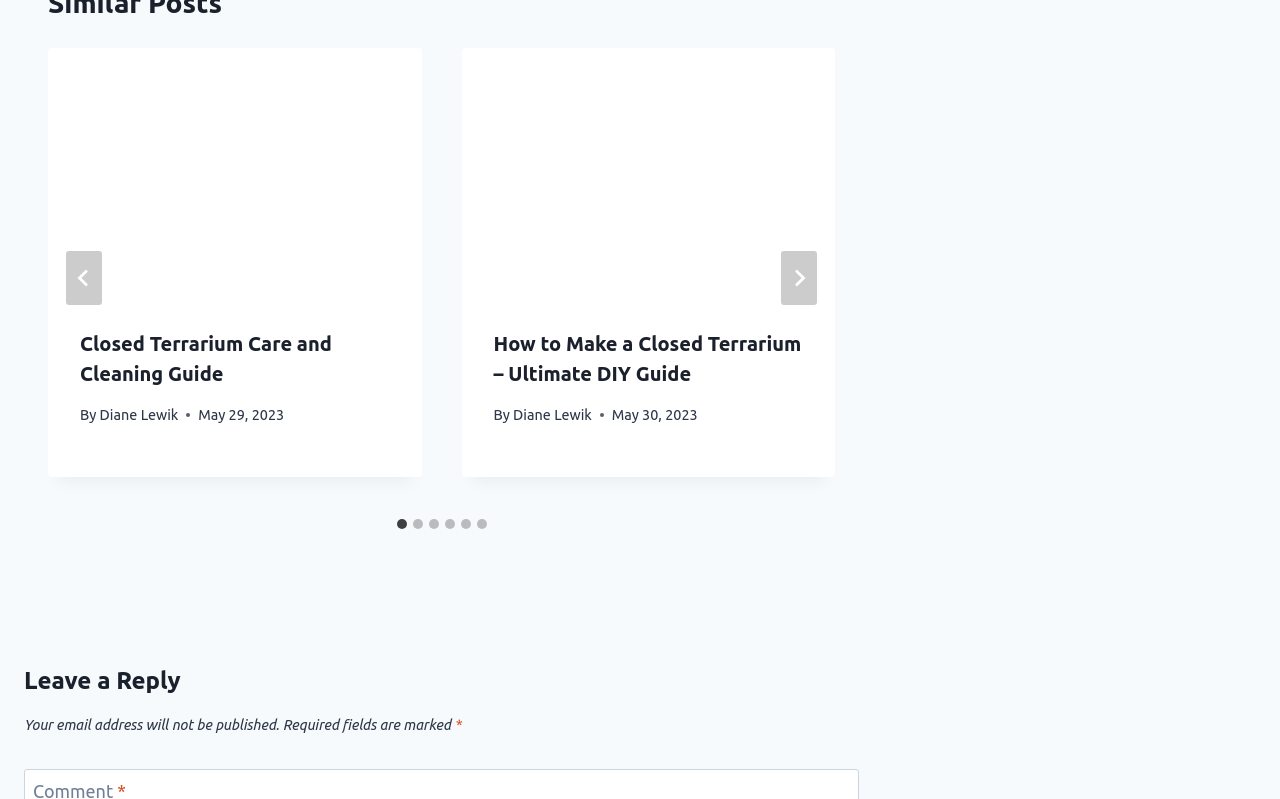Who is the author of the first article?
Carefully analyze the image and provide a thorough answer to the question.

I found the link 'Diane Lewik' under the heading 'Closed Terrarium Care and Cleaning Guide' in the first slide, which indicates that Diane Lewik is the author of the first article.